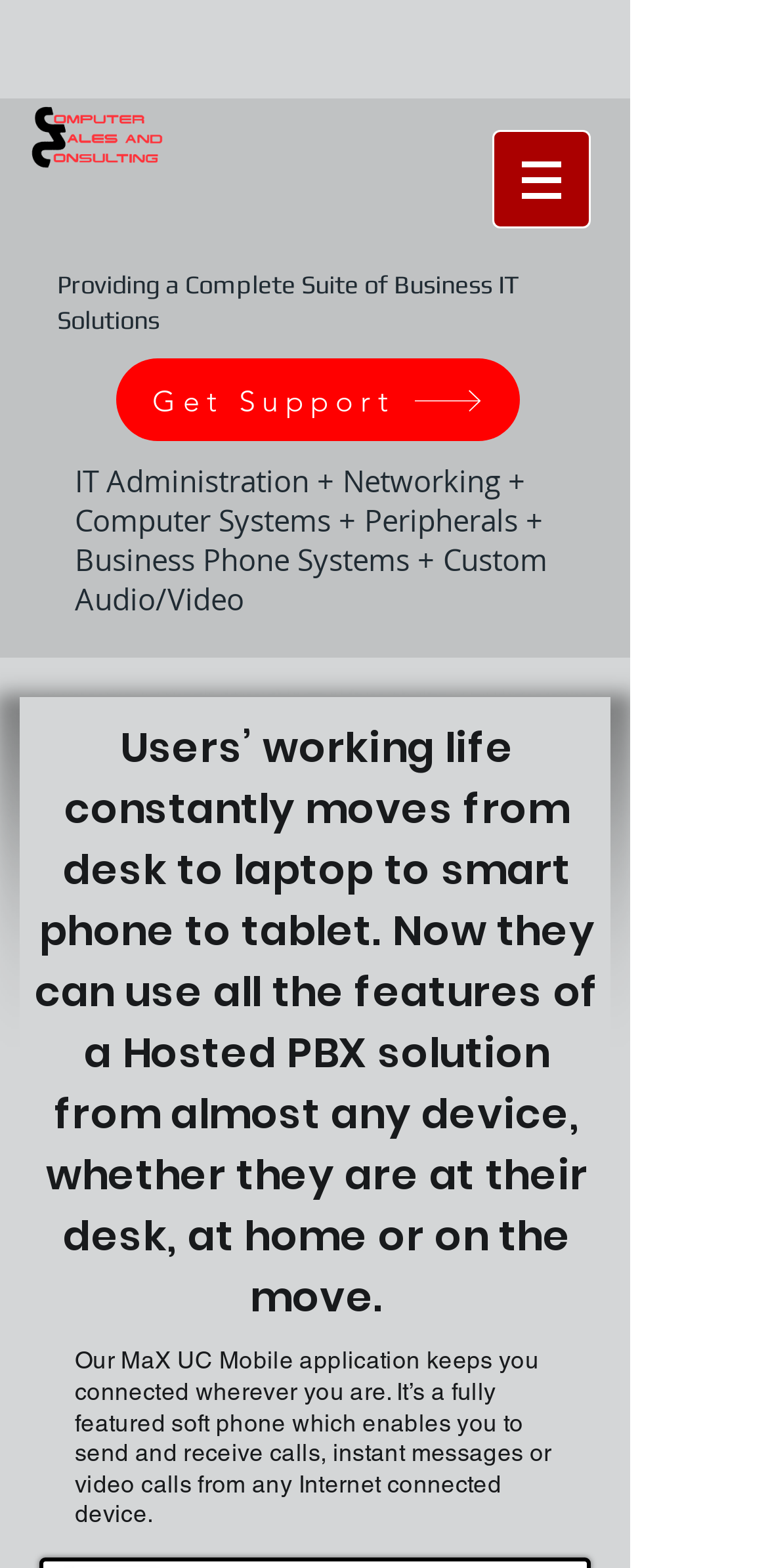Answer the following query concisely with a single word or phrase:
How many types of business IT solutions are mentioned?

Six